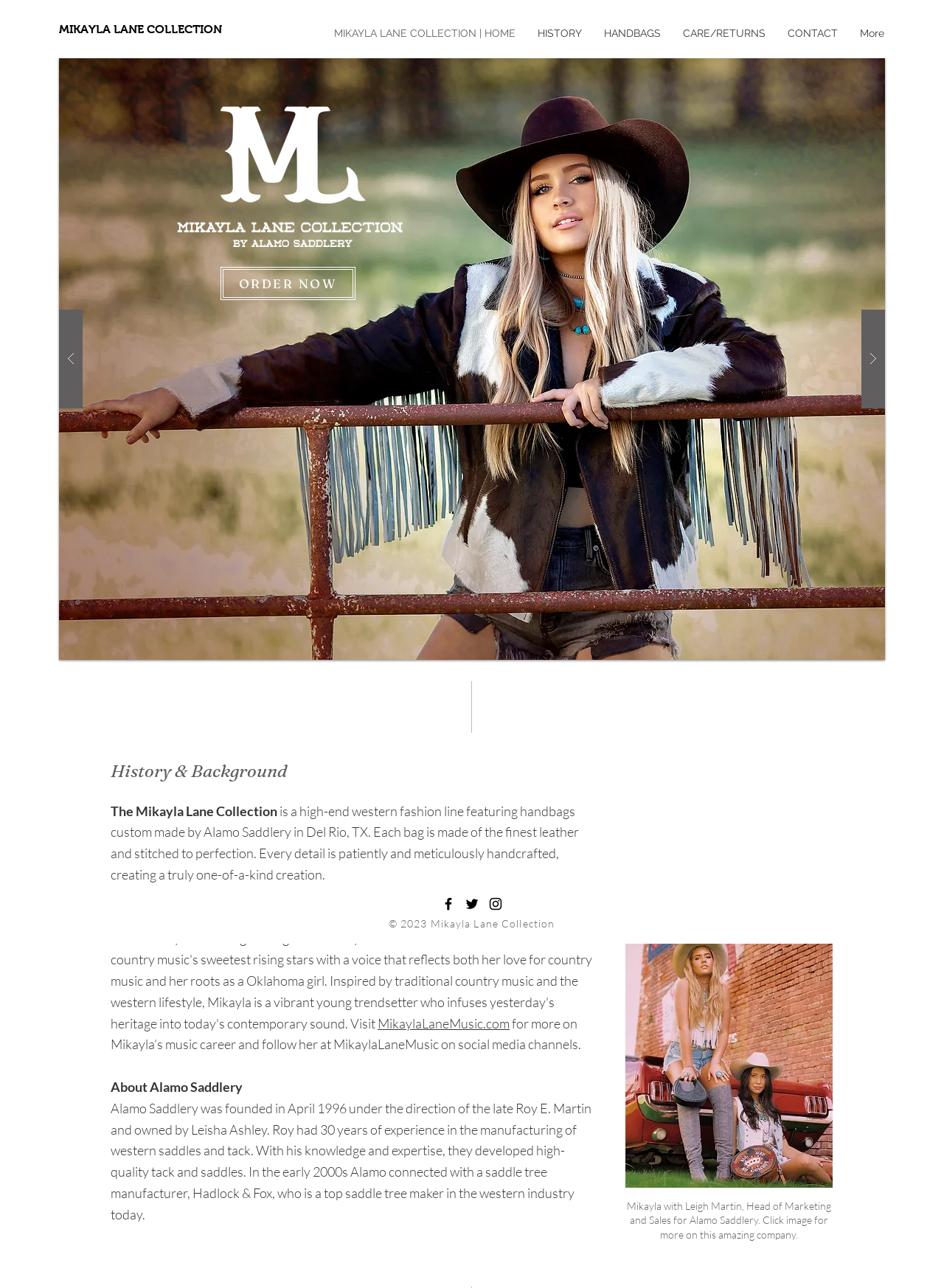Determine the bounding box coordinates of the section to be clicked to follow the instruction: "Check out IT Brief". The coordinates should be given as four float numbers between 0 and 1, formatted as [left, top, right, bottom].

None